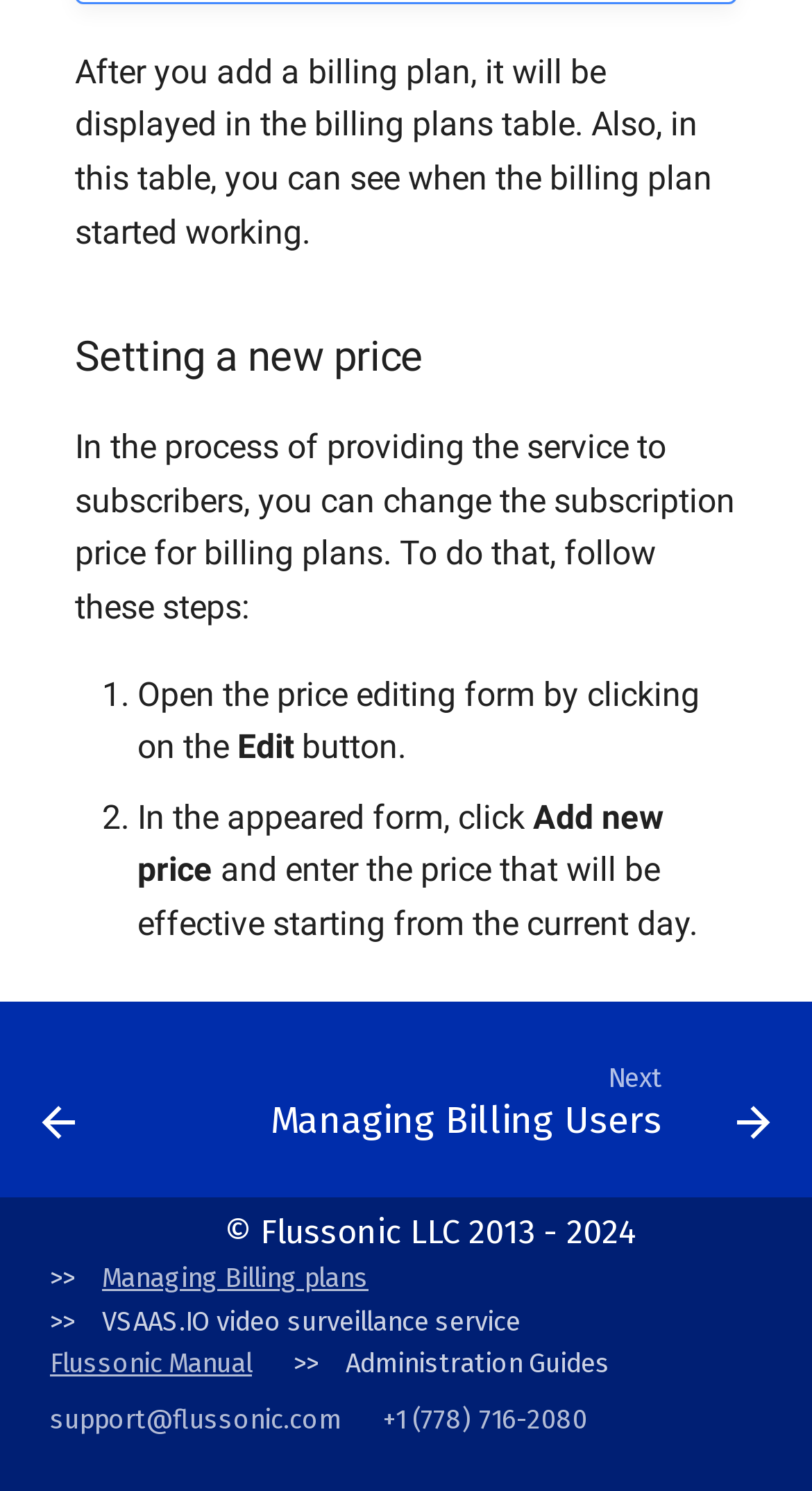Determine the bounding box coordinates for the clickable element required to fulfill the instruction: "Click the 'Managing Billing plans' link". Provide the coordinates as four float numbers between 0 and 1, i.e., [left, top, right, bottom].

[0.126, 0.847, 0.454, 0.868]